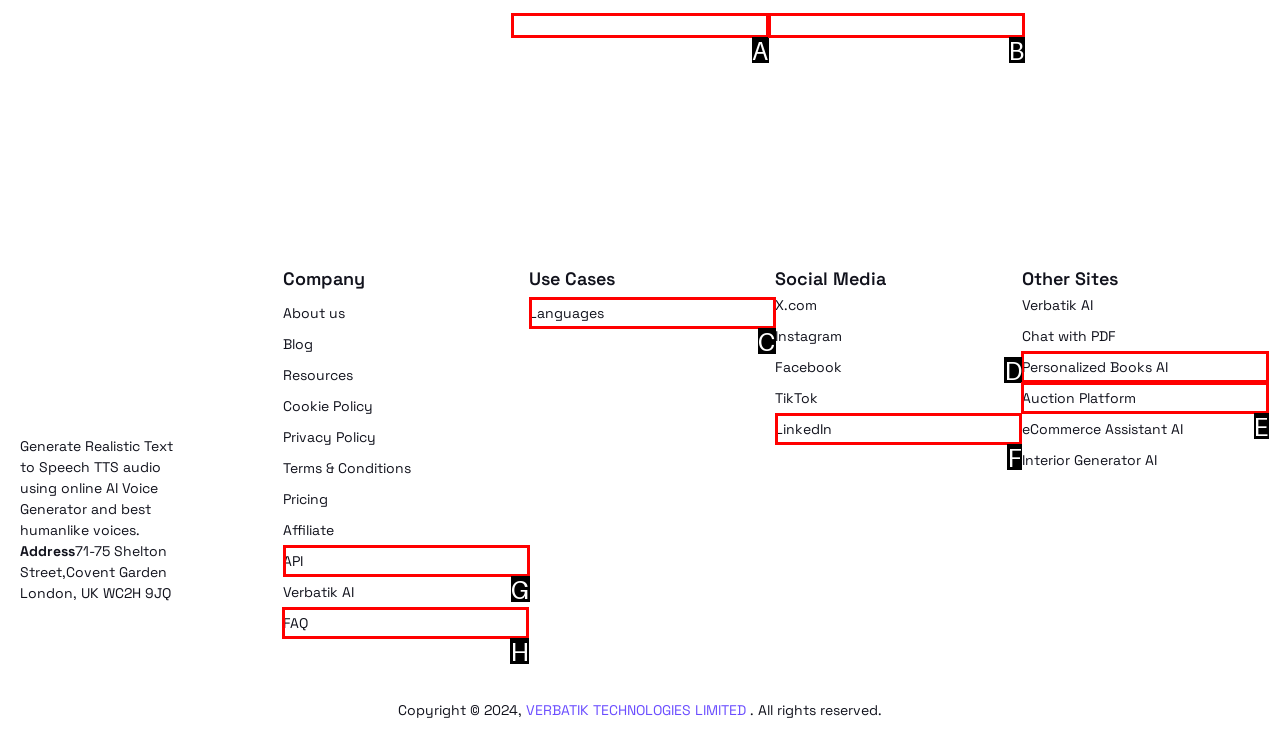Identify which lettered option completes the task: Click on the 'FAQ' link. Provide the letter of the correct choice.

H